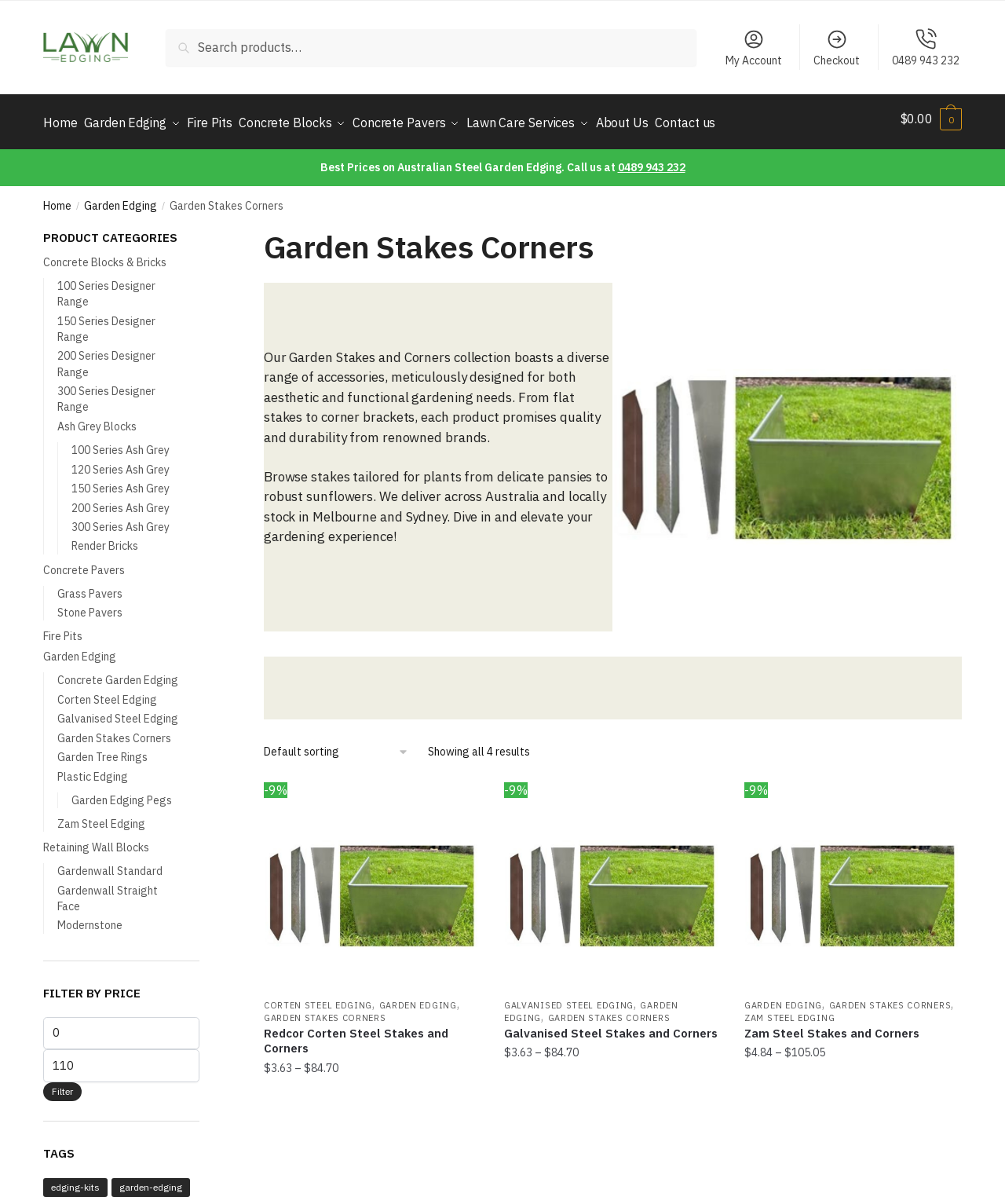How many products are shown on the webpage?
Look at the image and respond to the question as thoroughly as possible.

The webpage displays 4 products, which are Redcor Corten Steel Stakes and Corners, Galvanised Steel Stakes and Corners, Zam Steel Stakes and Corners, and another product with the same name as the first one. These products are listed under the 'Garden Stakes Corners' category.